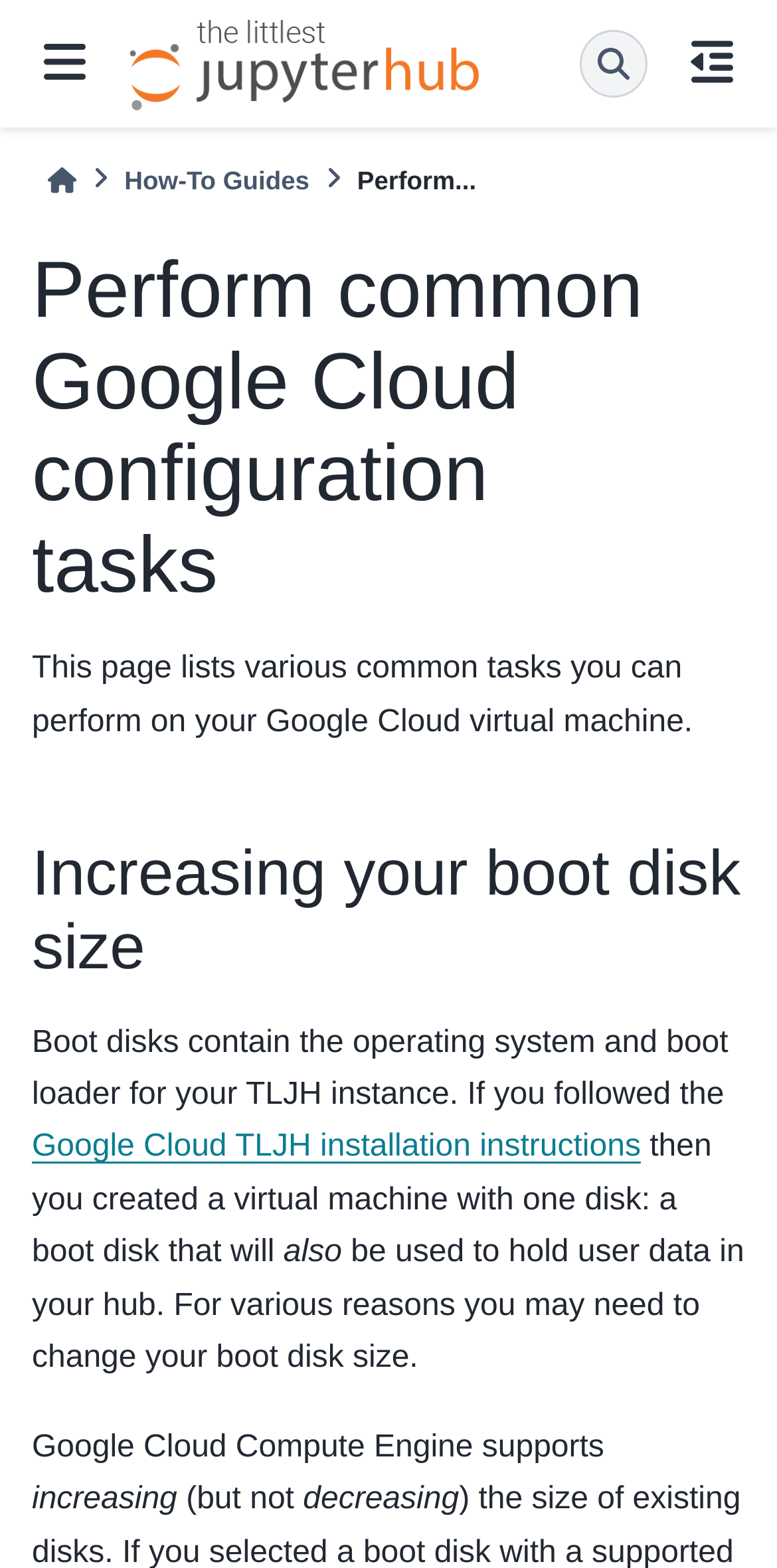Please give a succinct answer using a single word or phrase:
What is the current page about?

Google Cloud configuration tasks